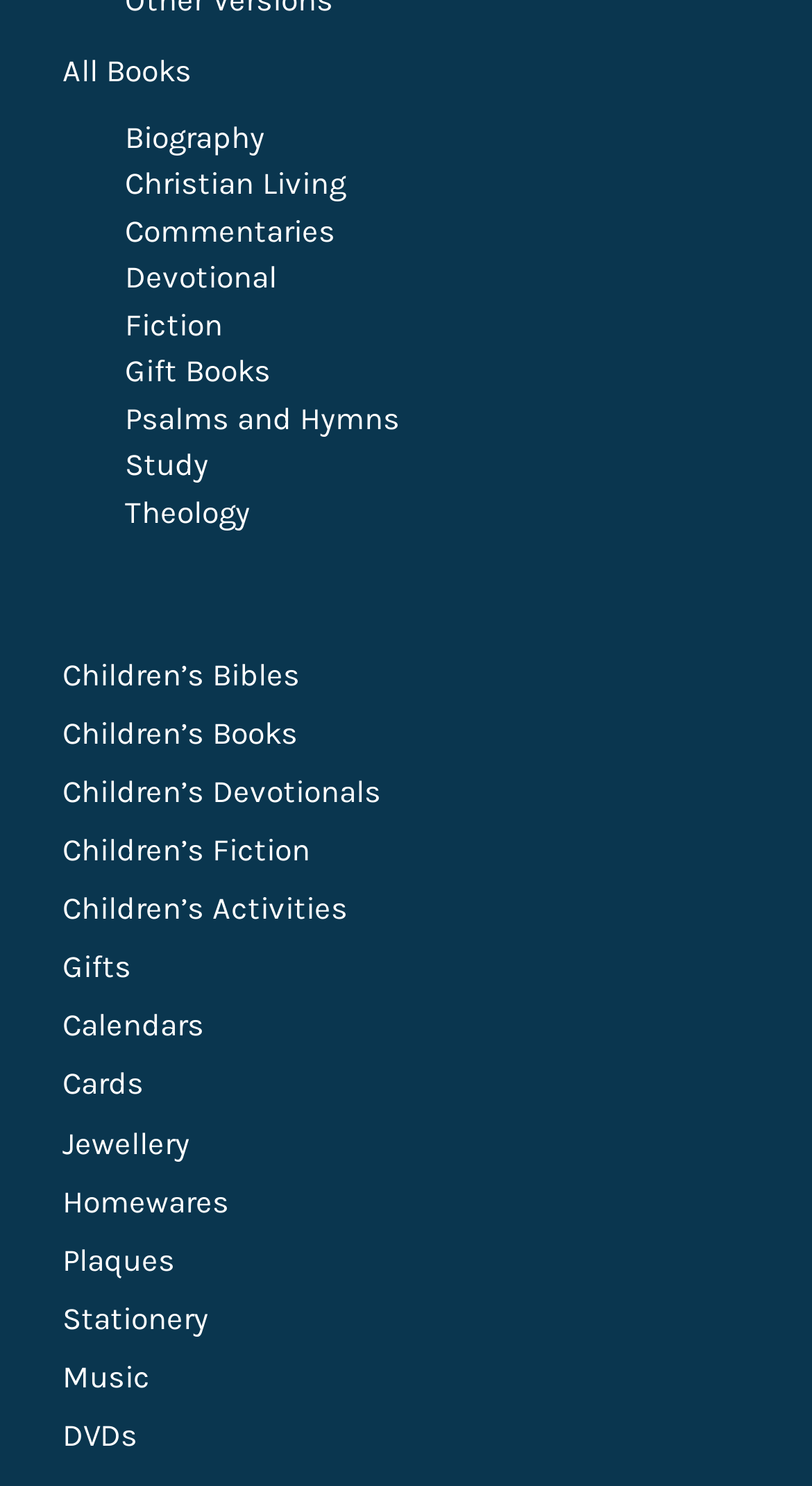Respond to the following question using a concise word or phrase: 
How many book categories are there?

19